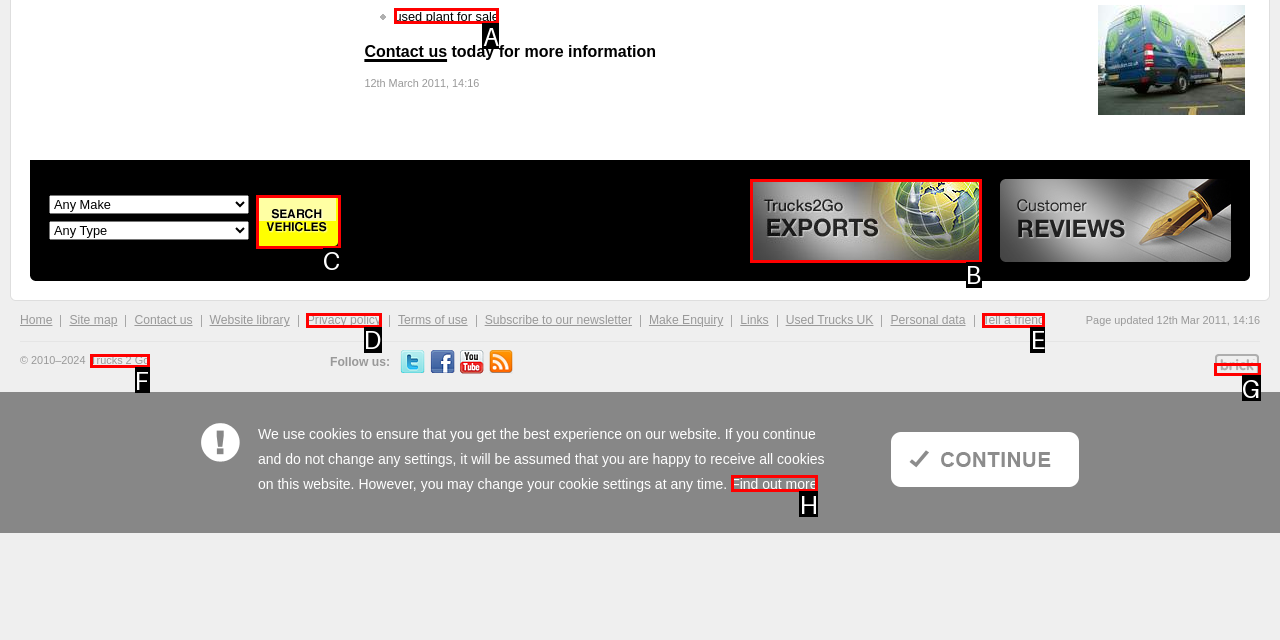Please provide the letter of the UI element that best fits the following description: Find out more
Respond with the letter from the given choices only.

H